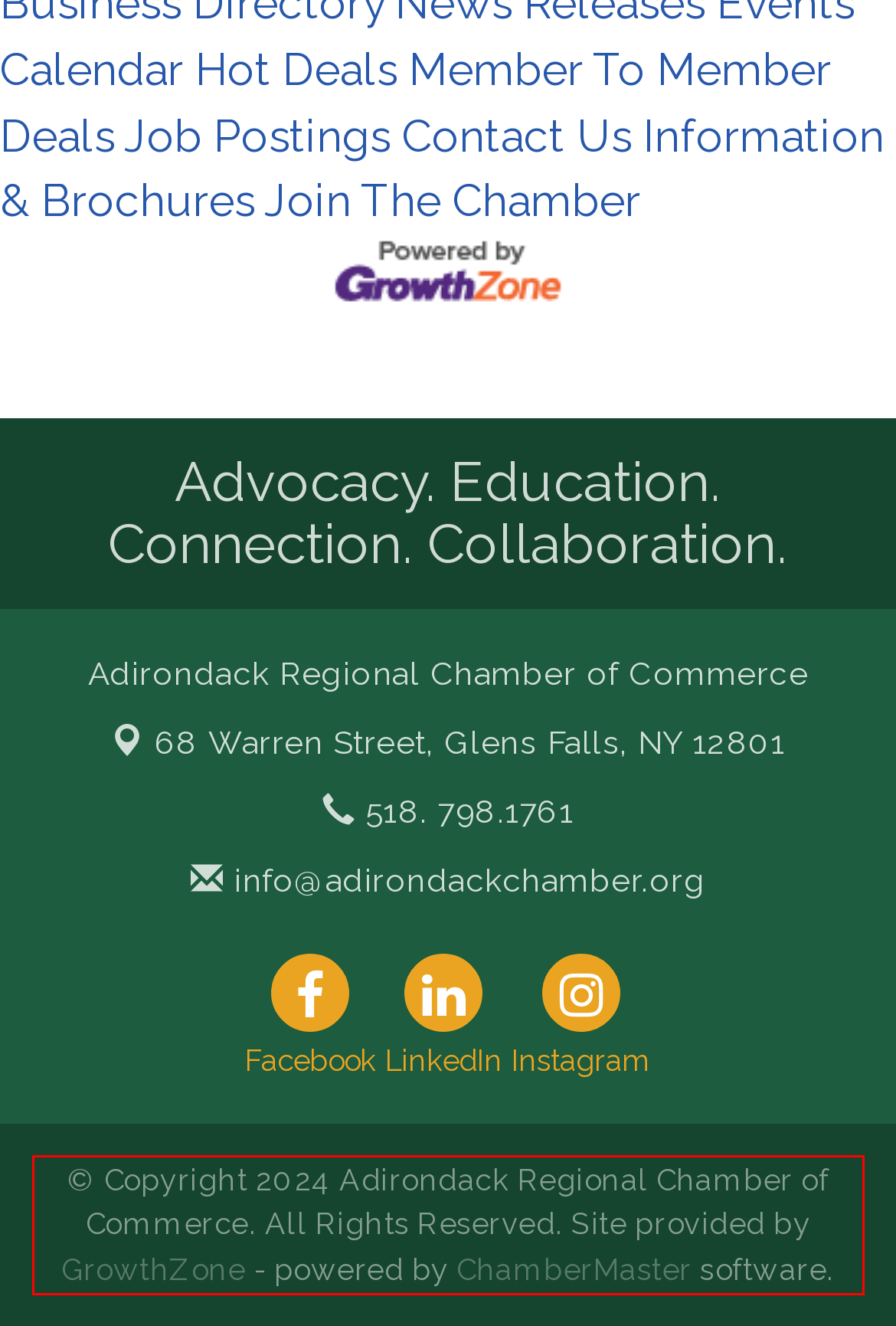Identify the text inside the red bounding box in the provided webpage screenshot and transcribe it.

© Copyright 2024 Adirondack Regional Chamber of Commerce. All Rights Reserved. Site provided by GrowthZone - powered by ChamberMaster software.